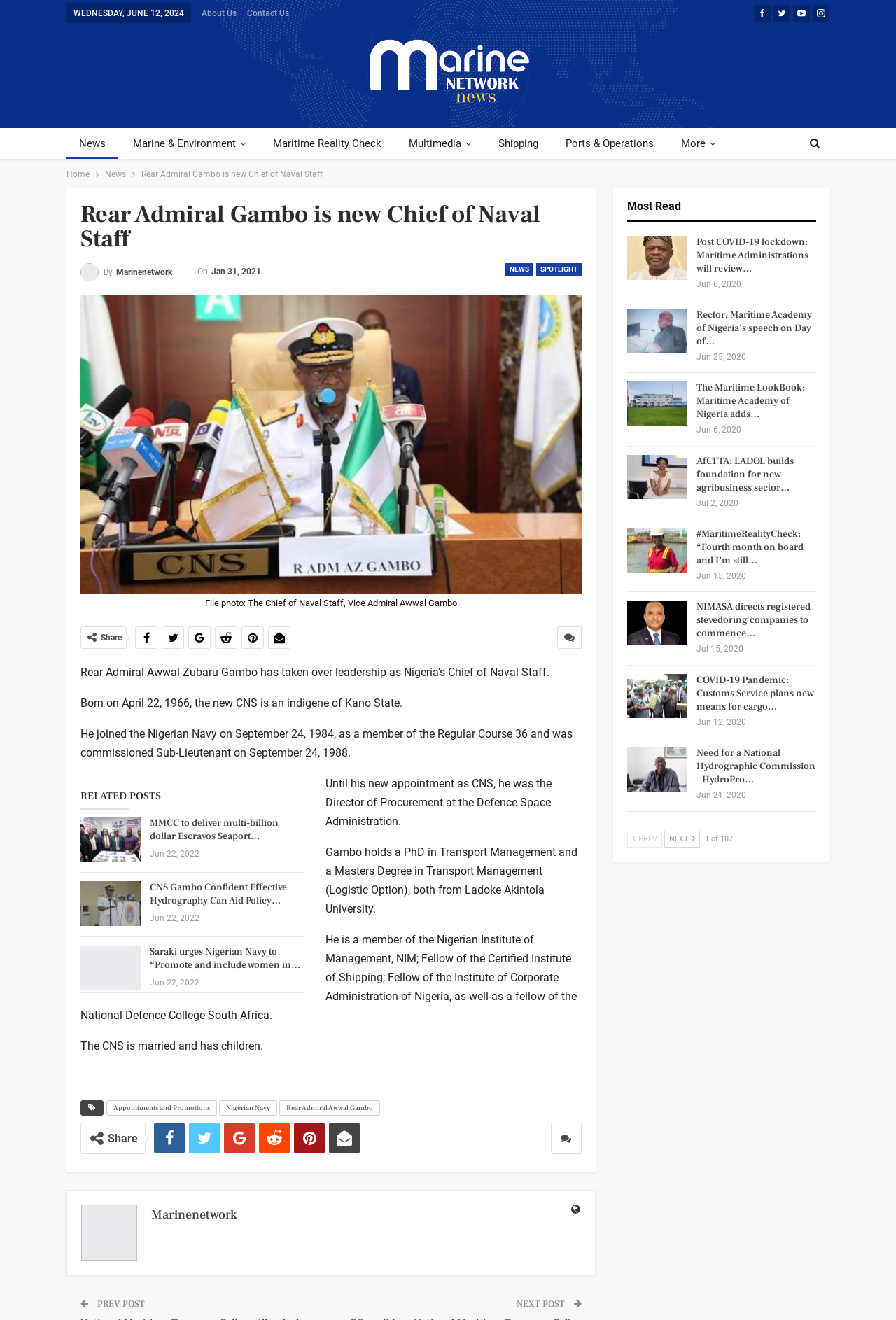Pinpoint the bounding box coordinates of the clickable area needed to execute the instruction: "Click on the 'NEXT POST' button". The coordinates should be specified as four float numbers between 0 and 1, i.e., [left, top, right, bottom].

[0.576, 0.984, 0.632, 0.992]